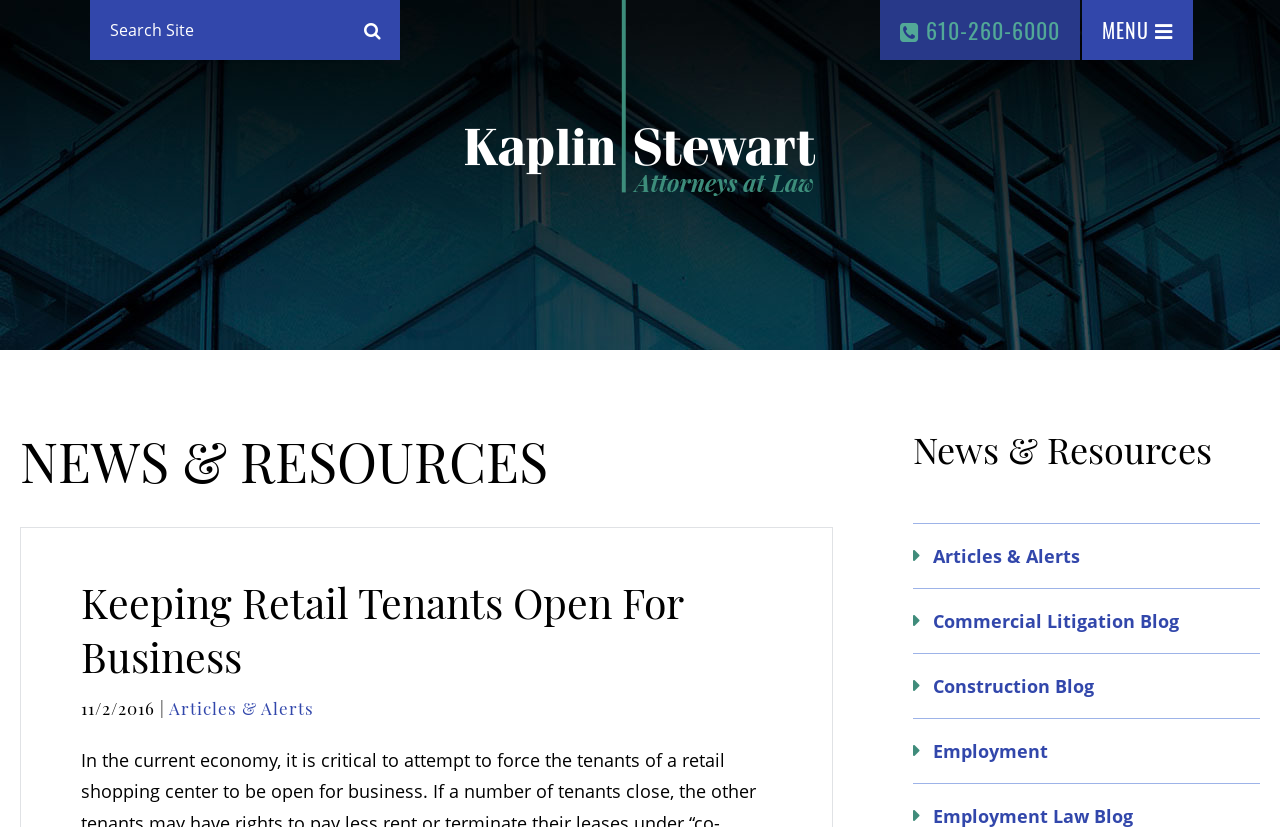Show the bounding box coordinates of the element that should be clicked to complete the task: "Search the site".

[0.07, 0.0, 0.273, 0.073]